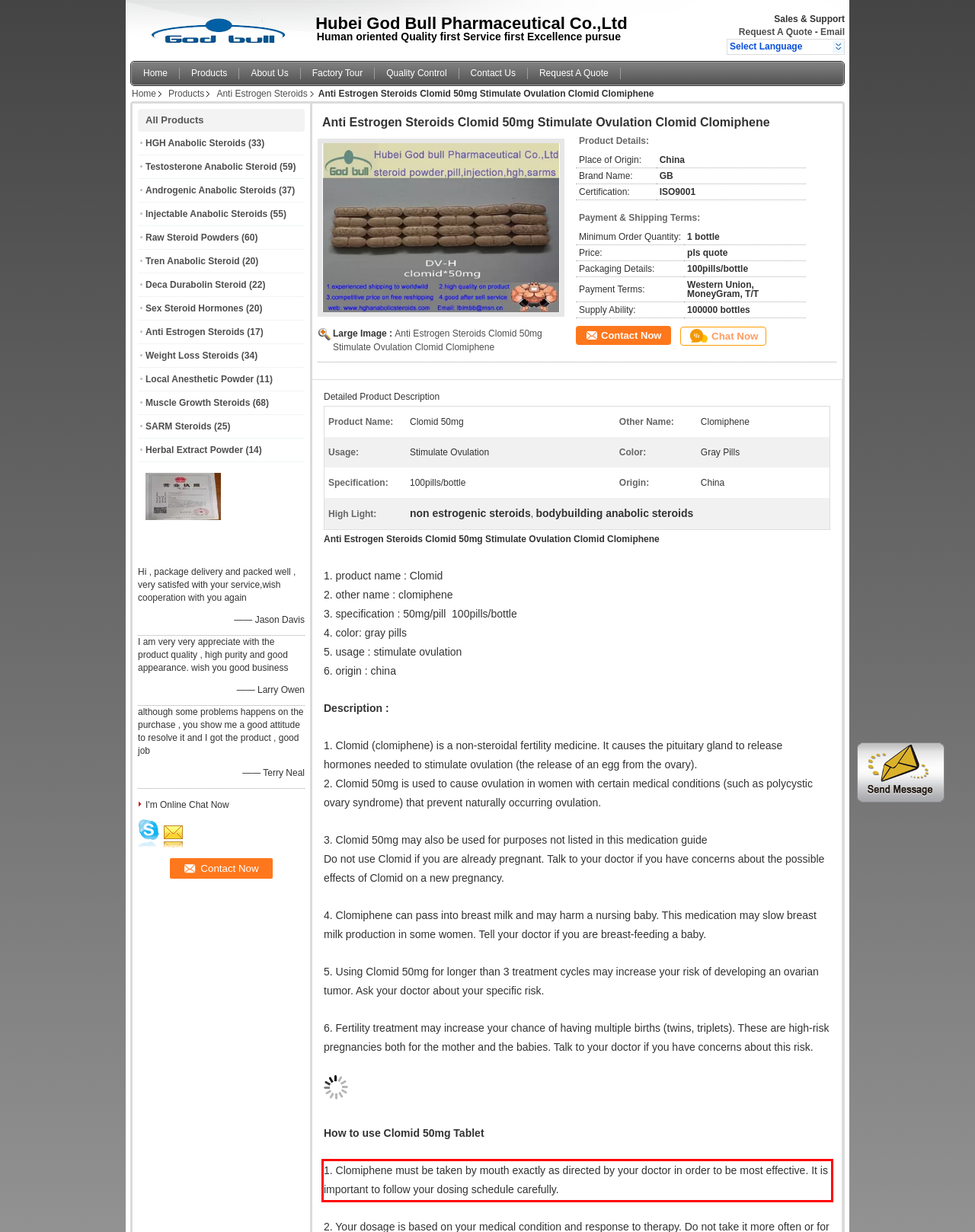Given a screenshot of a webpage containing a red bounding box, perform OCR on the text within this red bounding box and provide the text content.

1. Clomiphene must be taken by mouth exactly as directed by your doctor in order to be most effective. It is important to follow your dosing schedule carefully.